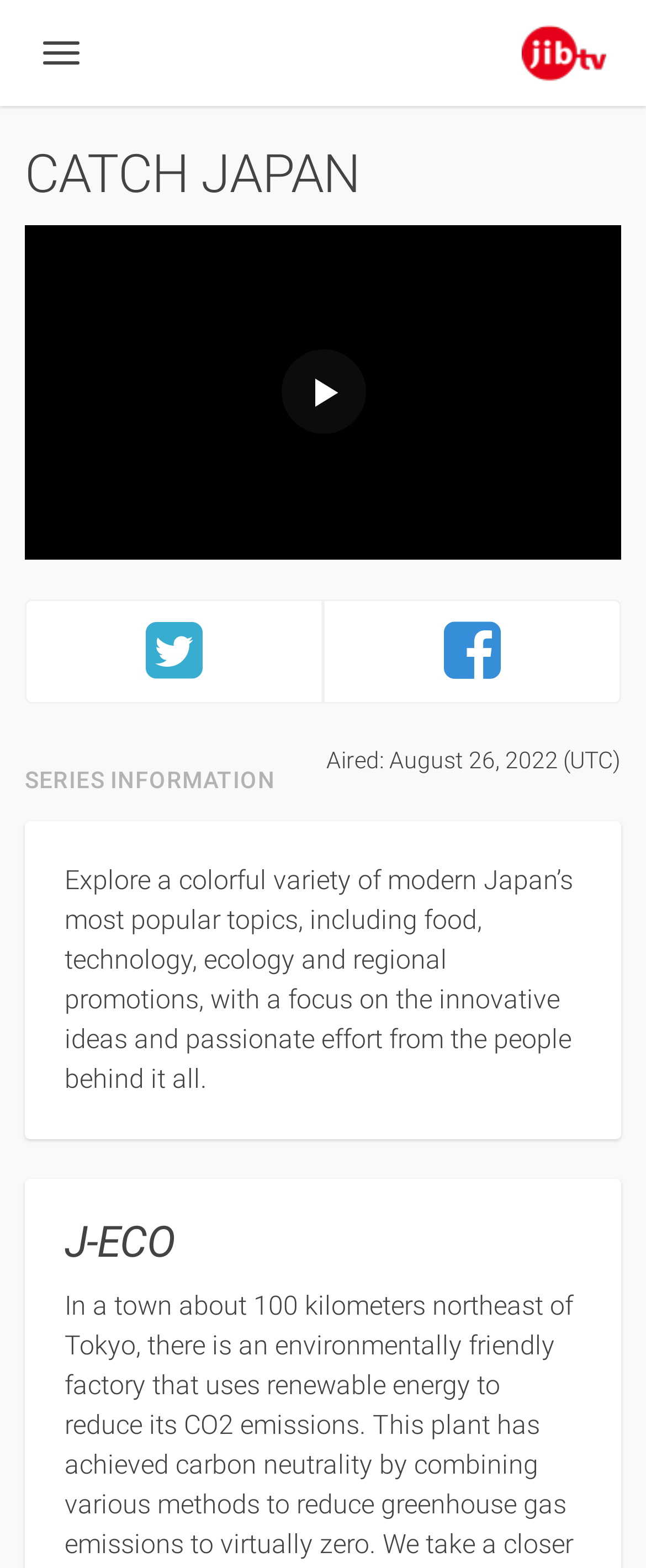Can you give a detailed response to the following question using the information from the image? What is the date of the aired video?

The date of the aired video can be found below the video player, where it is written as 'Aired: August 26, 2022 (UTC)' in a static text element.